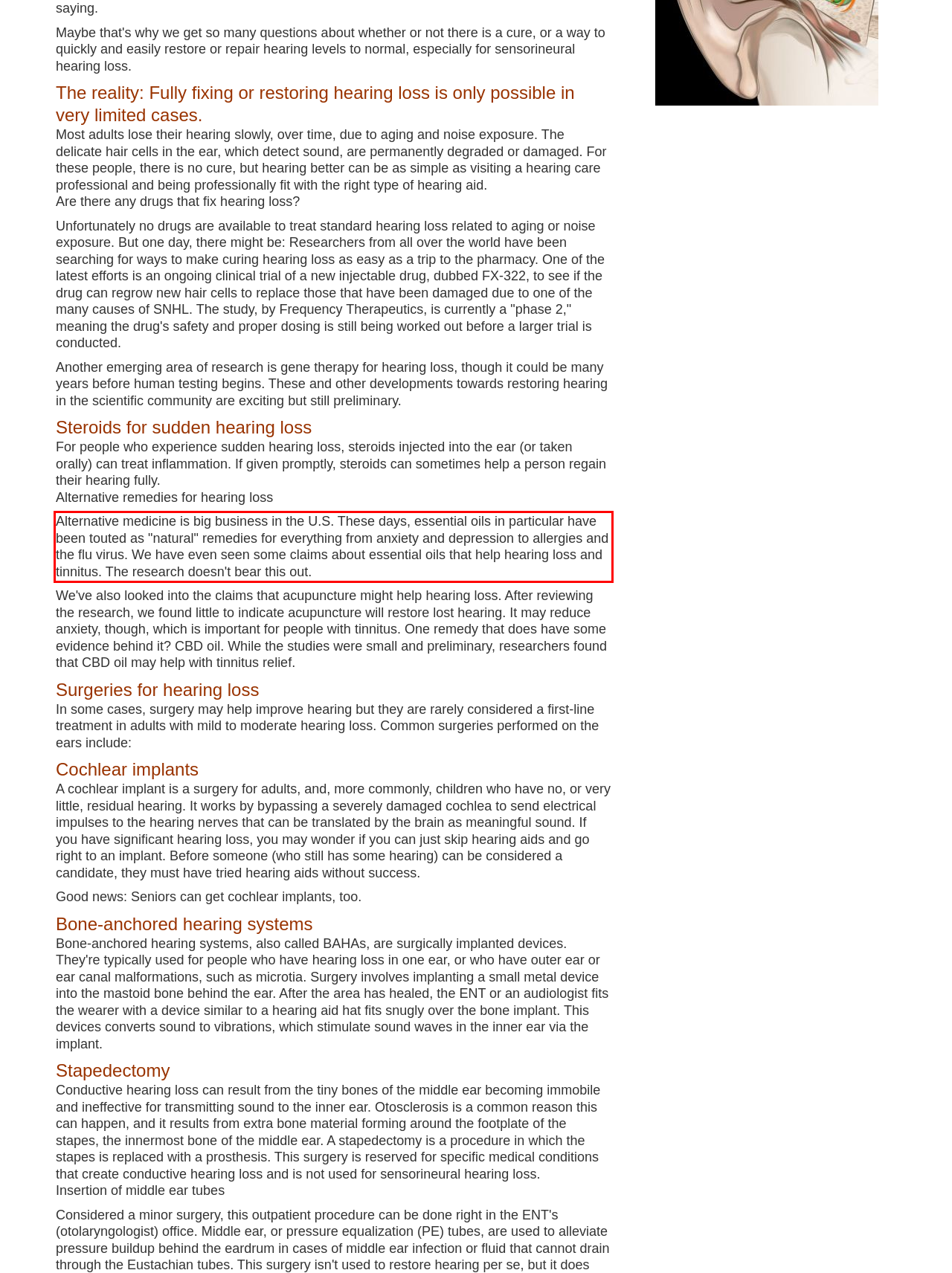With the given screenshot of a webpage, locate the red rectangle bounding box and extract the text content using OCR.

Alternative medicine is big business in the U.S. These days, essential oils in particular have been touted as "natural" remedies for everything from anxiety and depression to allergies and the flu virus. We have even seen some claims about essential oils that help hearing loss and tinnitus. The research doesn't bear this out.